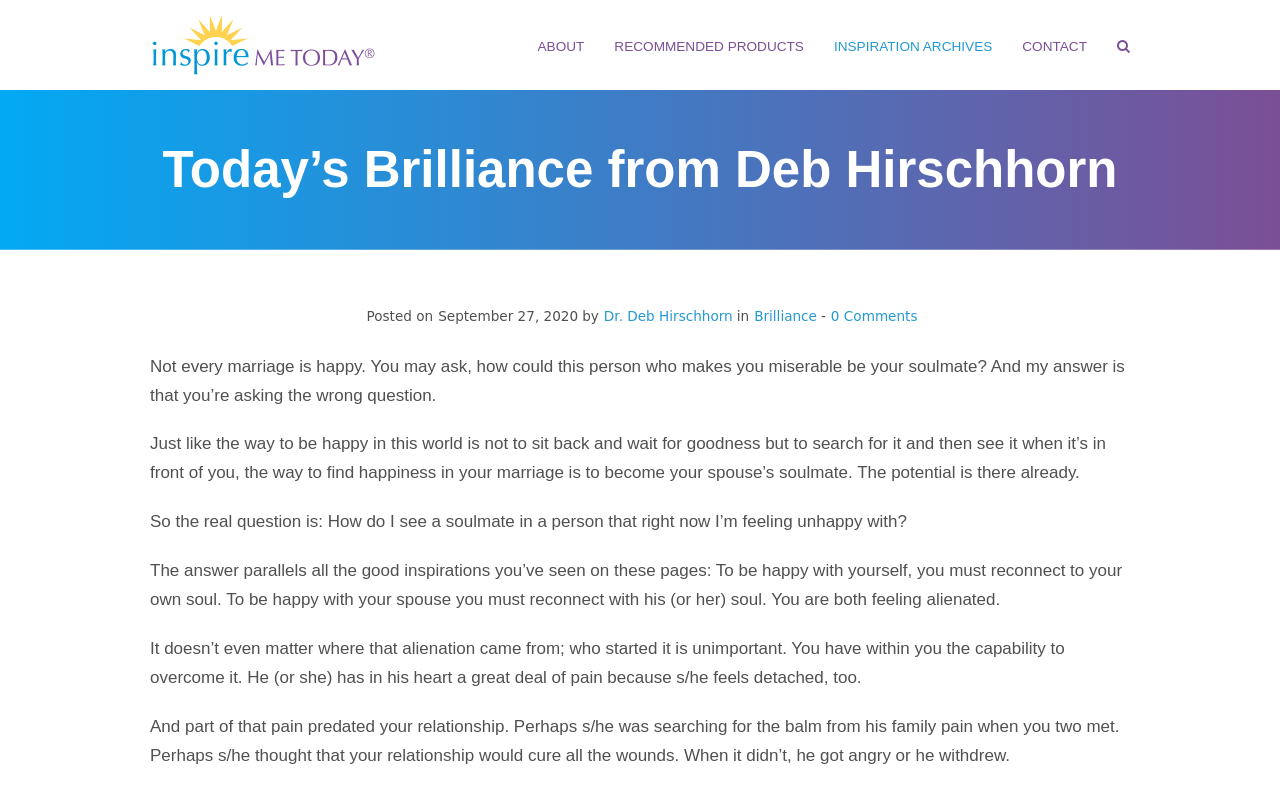Generate a thorough caption that explains the contents of the webpage.

The webpage is titled "Today's Brilliance From Deb Hirschhorn | Inspire Me Today®" and features a layout table at the top with a link to "Inspire Me Today" accompanied by an image. Below this, there is a navigation menu with links to "ABOUT", "RECOMMENDED PRODUCTS", "INSPIRATION ARCHIVES", and "CONTACT", as well as a search button.

The main content of the page is divided into sections, with a heading that reads "Today’s Brilliance from Deb Hirschhorn". Below this, there is a time stamp indicating the date "September 27, 2020". The author's name, "Dr. Deb Hirschhorn", is linked, along with a link to "Brilliance". There is also a link to "0 Comments" at the bottom right of this section.

The main article begins with a paragraph that questions how someone who makes you miserable can be your soulmate. The text continues with several paragraphs that discuss the concept of finding happiness in marriage by becoming your spouse's soulmate. The article explores the idea that to be happy with your spouse, you must reconnect with their soul, and that both partners may be feeling alienated.

Throughout the article, there are no images, but the text is divided into clear paragraphs with a consistent font and spacing. The overall structure of the page is clean and easy to follow, with clear headings and concise text.